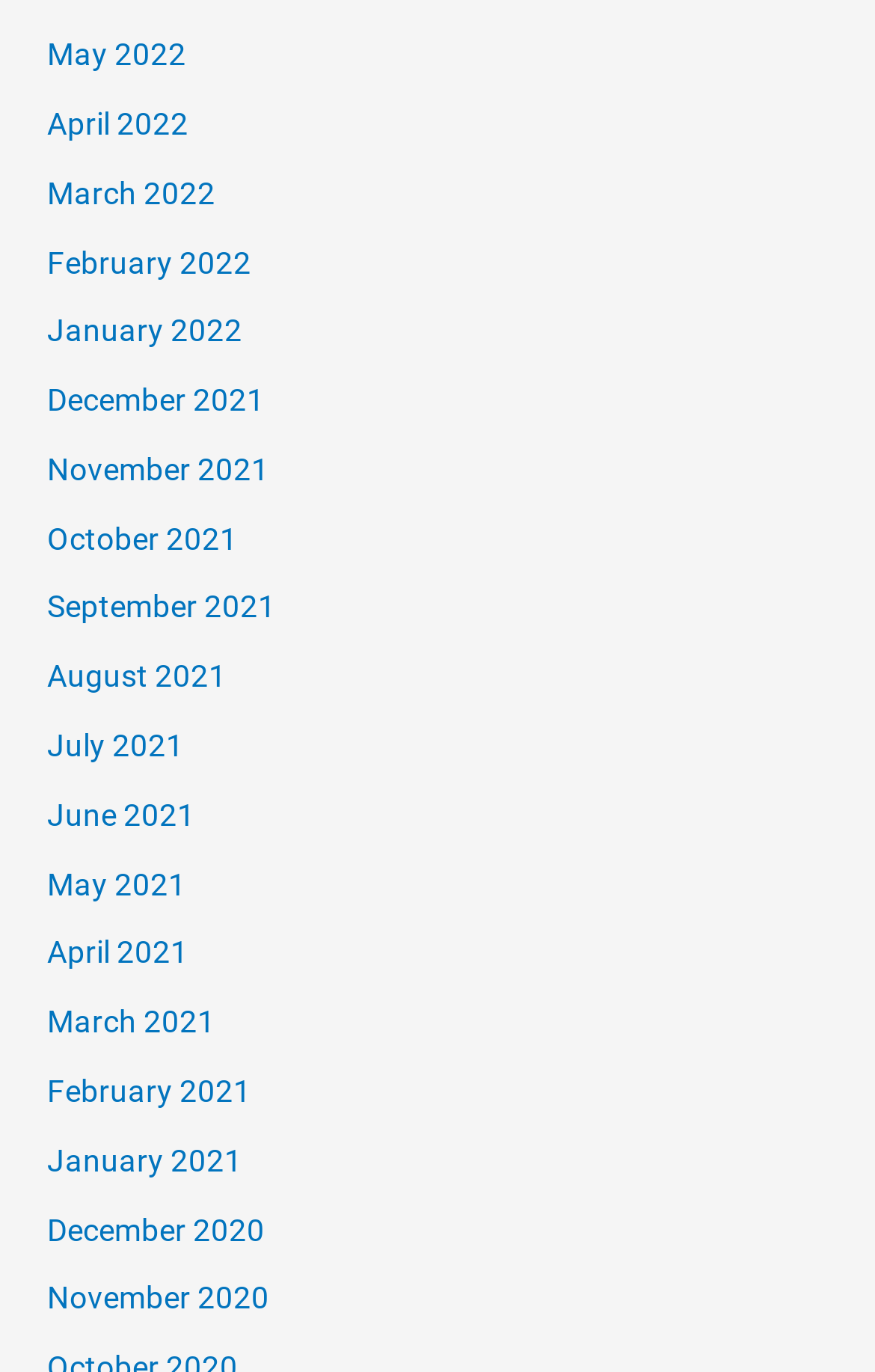Please provide a comprehensive response to the question based on the details in the image: What is the earliest month listed?

By examining the list of links, I found that the earliest month listed is December 2020, which is located at the bottom of the list.